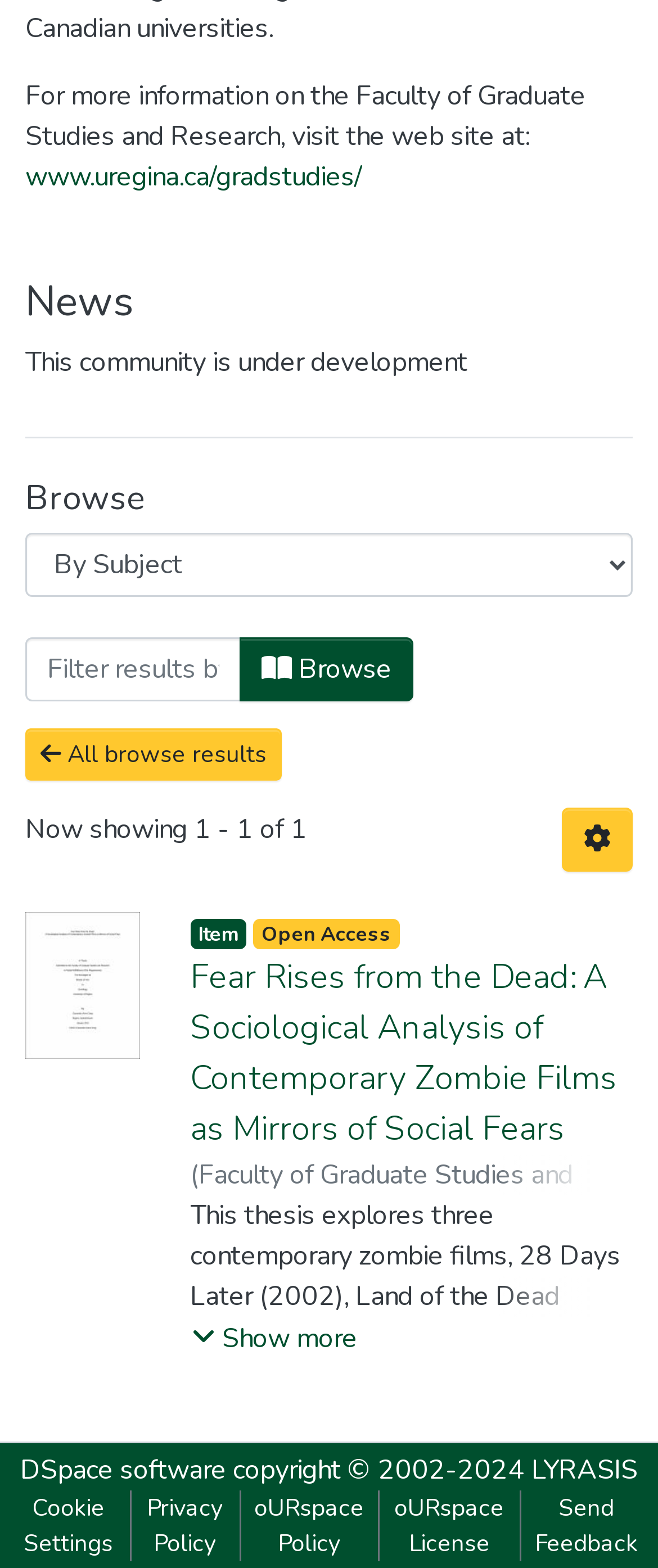Please answer the following query using a single word or phrase: 
How many items are shown on this page?

1